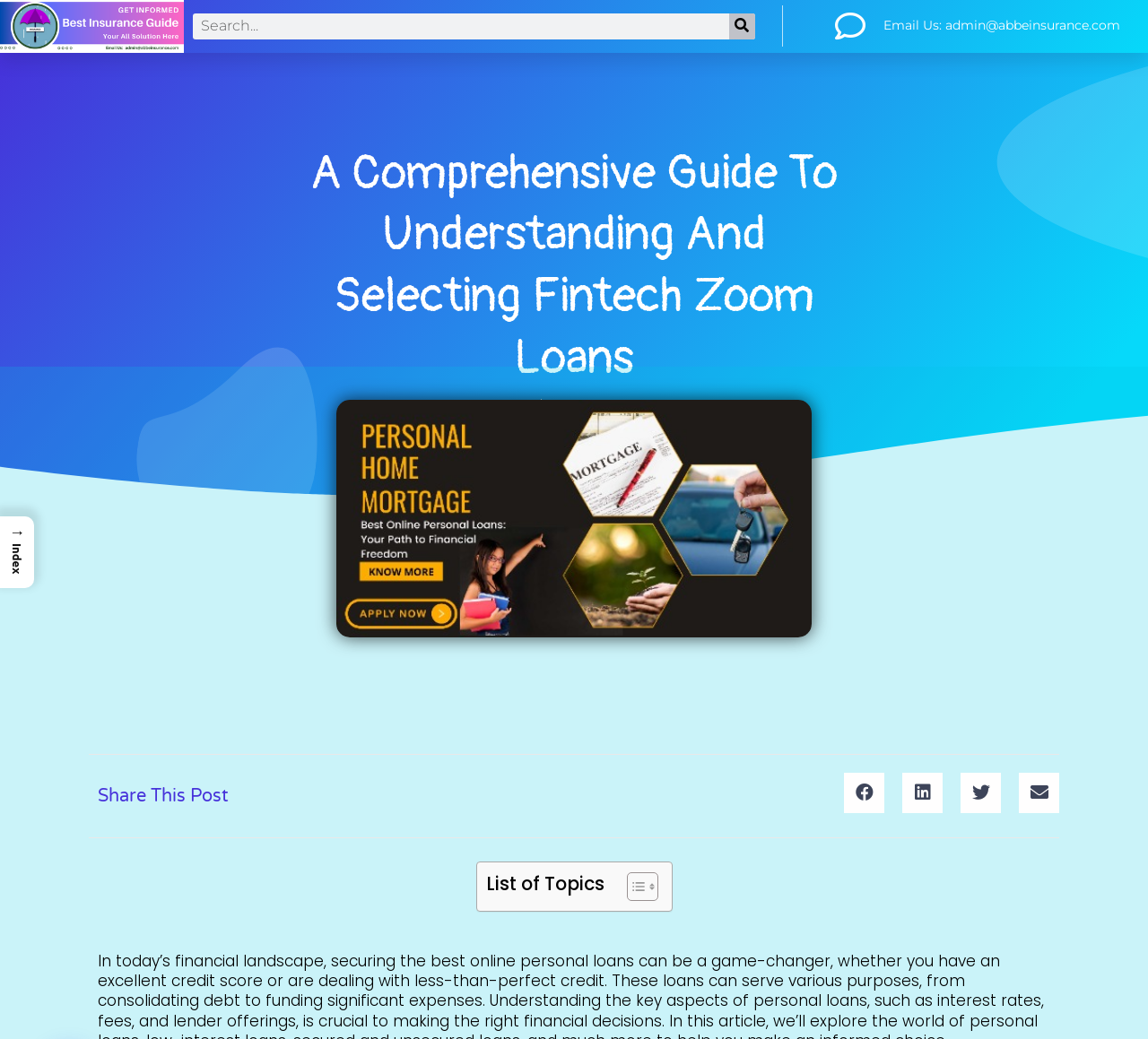Respond with a single word or phrase to the following question: What is the topic of the webpage?

Fintech Zoom Loans